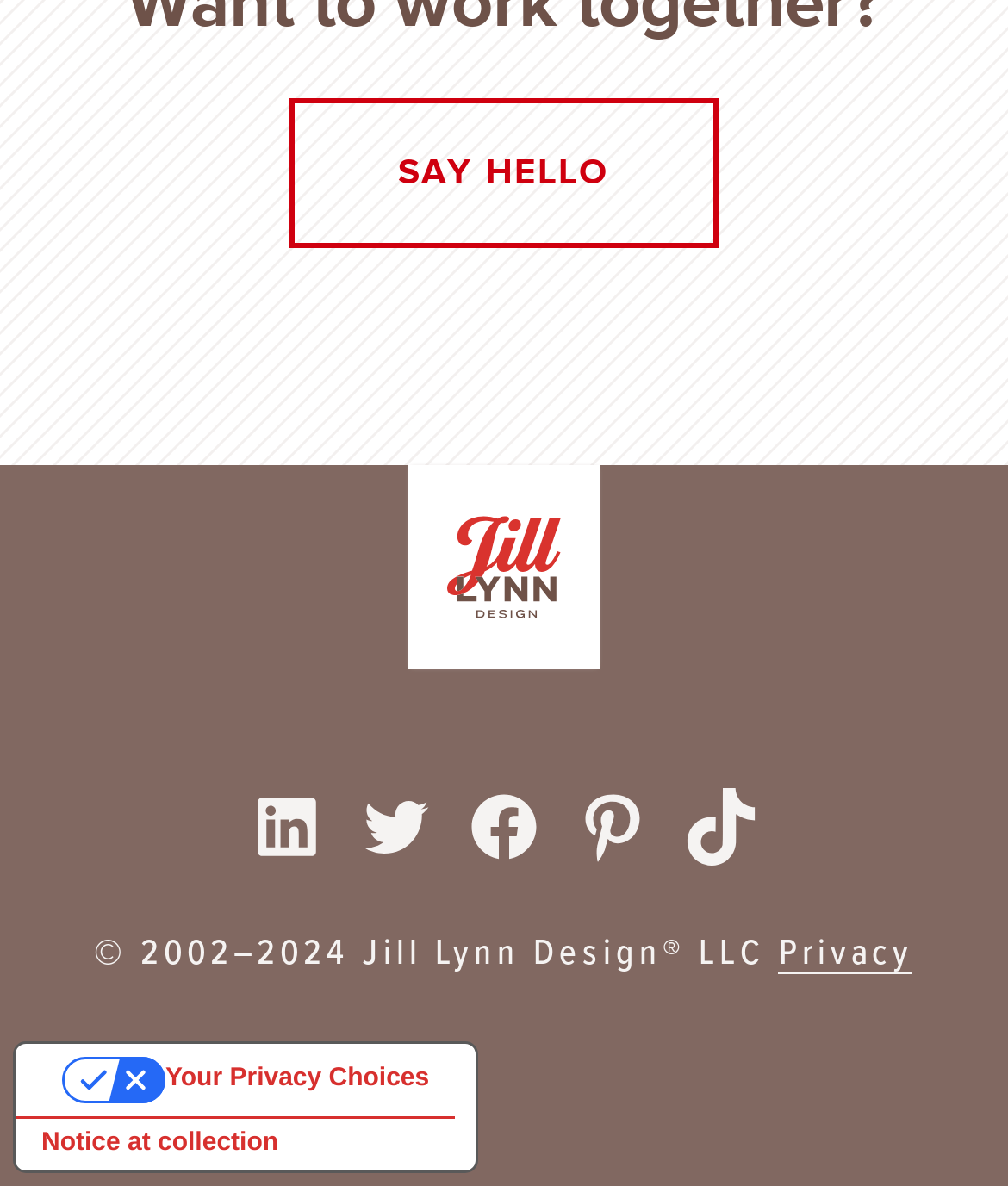Determine the bounding box coordinates of the clickable area required to perform the following instruction: "Search for:". The coordinates should be represented as four float numbers between 0 and 1: [left, top, right, bottom].

None